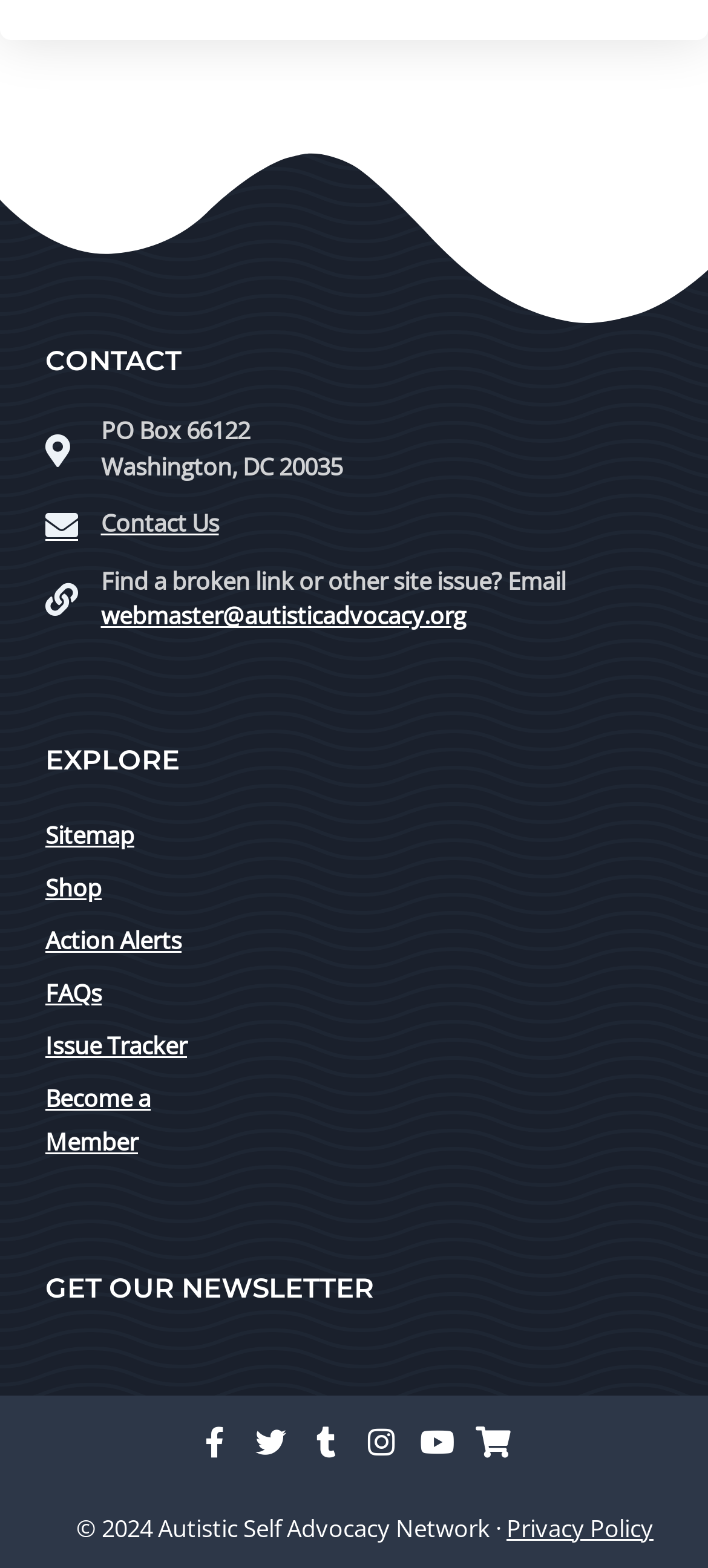Bounding box coordinates are specified in the format (top-left x, top-left y, bottom-right x, bottom-right y). All values are floating point numbers bounded between 0 and 1. Please provide the bounding box coordinate of the region this sentence describes: Action Alerts

[0.064, 0.585, 0.317, 0.613]